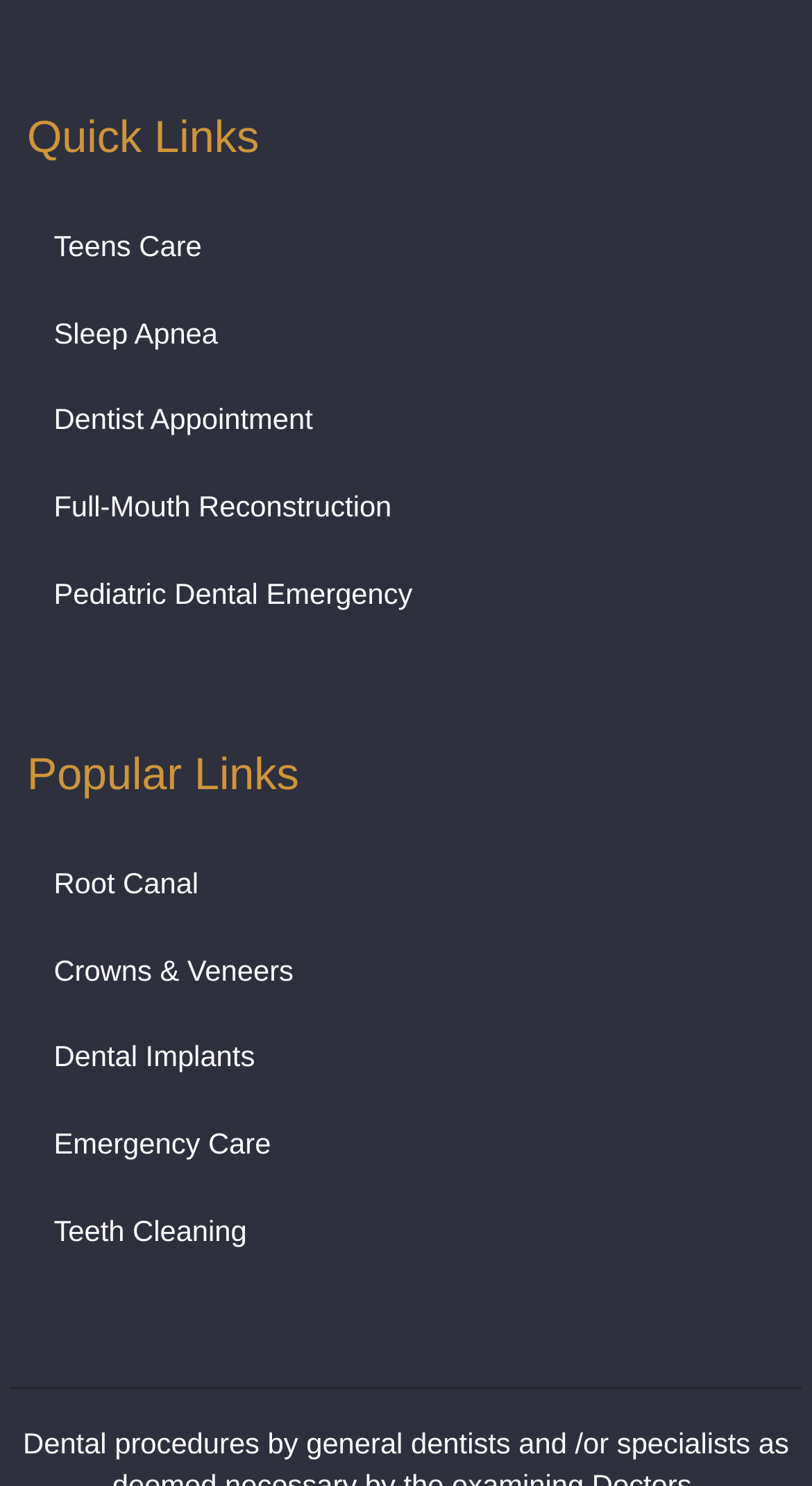Using the webpage screenshot, locate the HTML element that fits the following description and provide its bounding box: "Emergency Care".

[0.033, 0.749, 0.936, 0.791]